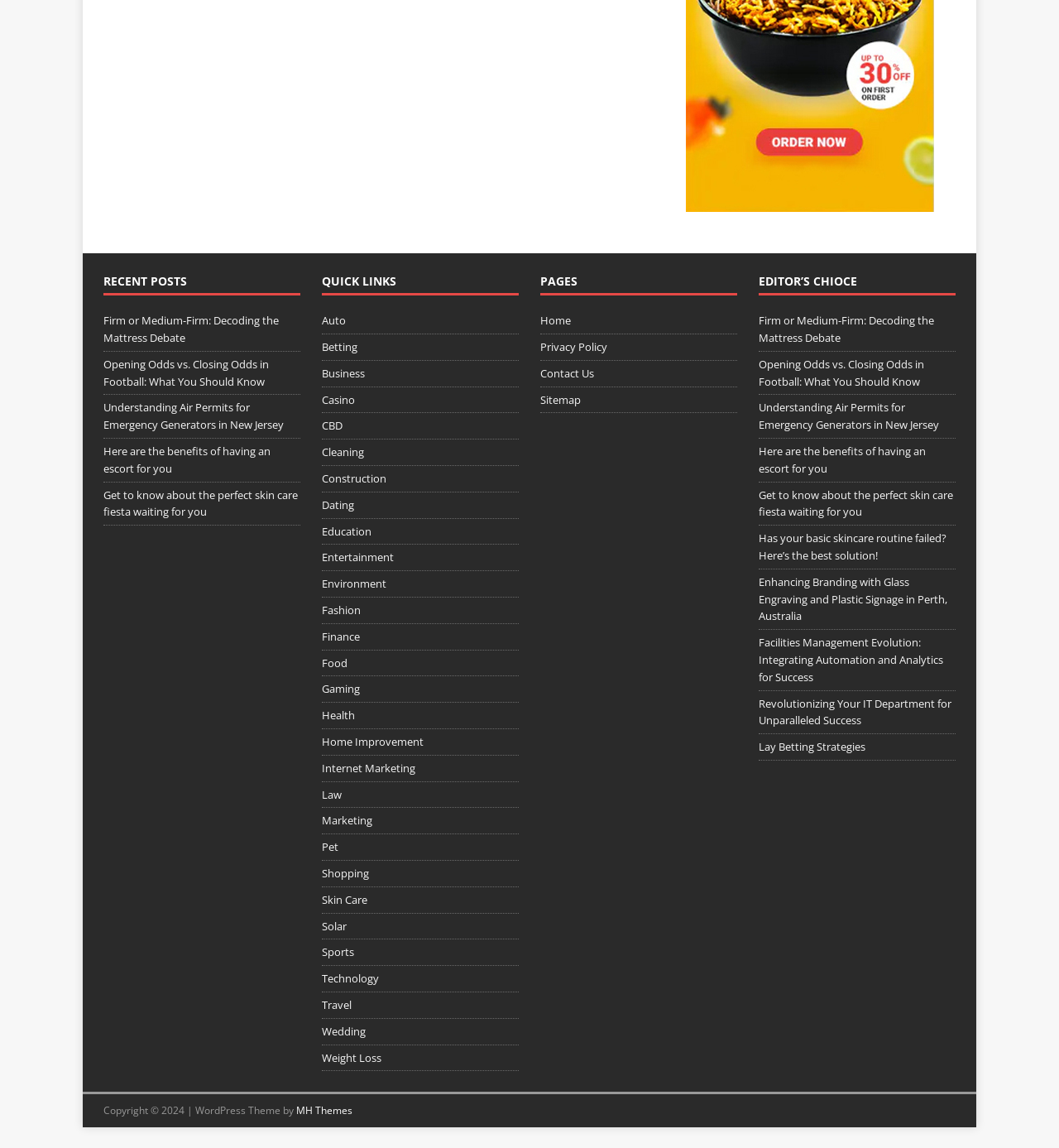What is the theme of the website?
Could you answer the question in a detailed manner, providing as much information as possible?

The website has a copyright notice at the bottom, which mentions 'WordPress Theme by MH Themes'. This suggests that the website is built using WordPress and has a theme designed by MH Themes.